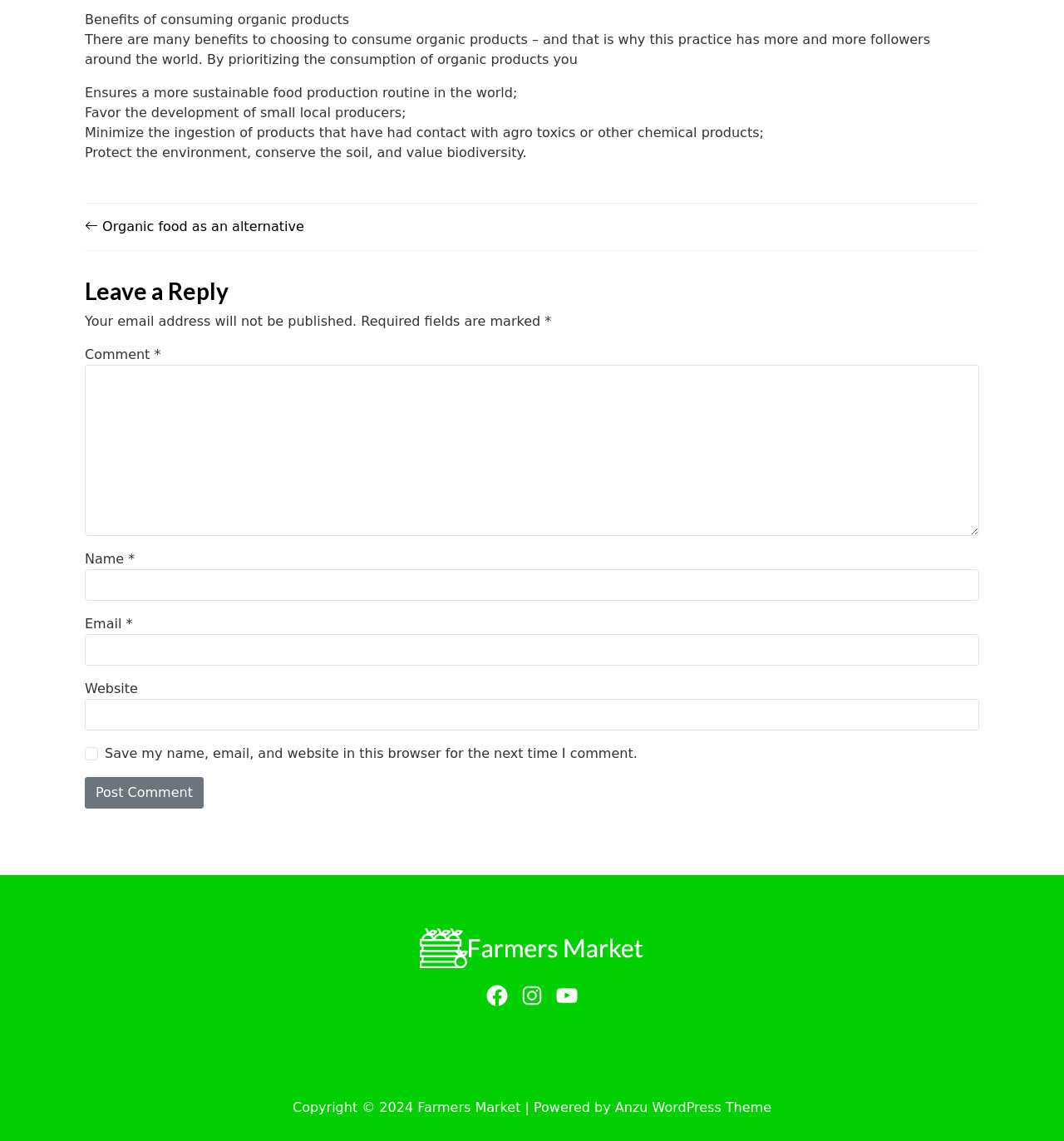Locate the bounding box coordinates of the clickable part needed for the task: "Type your name in the 'Name' text box".

[0.08, 0.499, 0.92, 0.527]